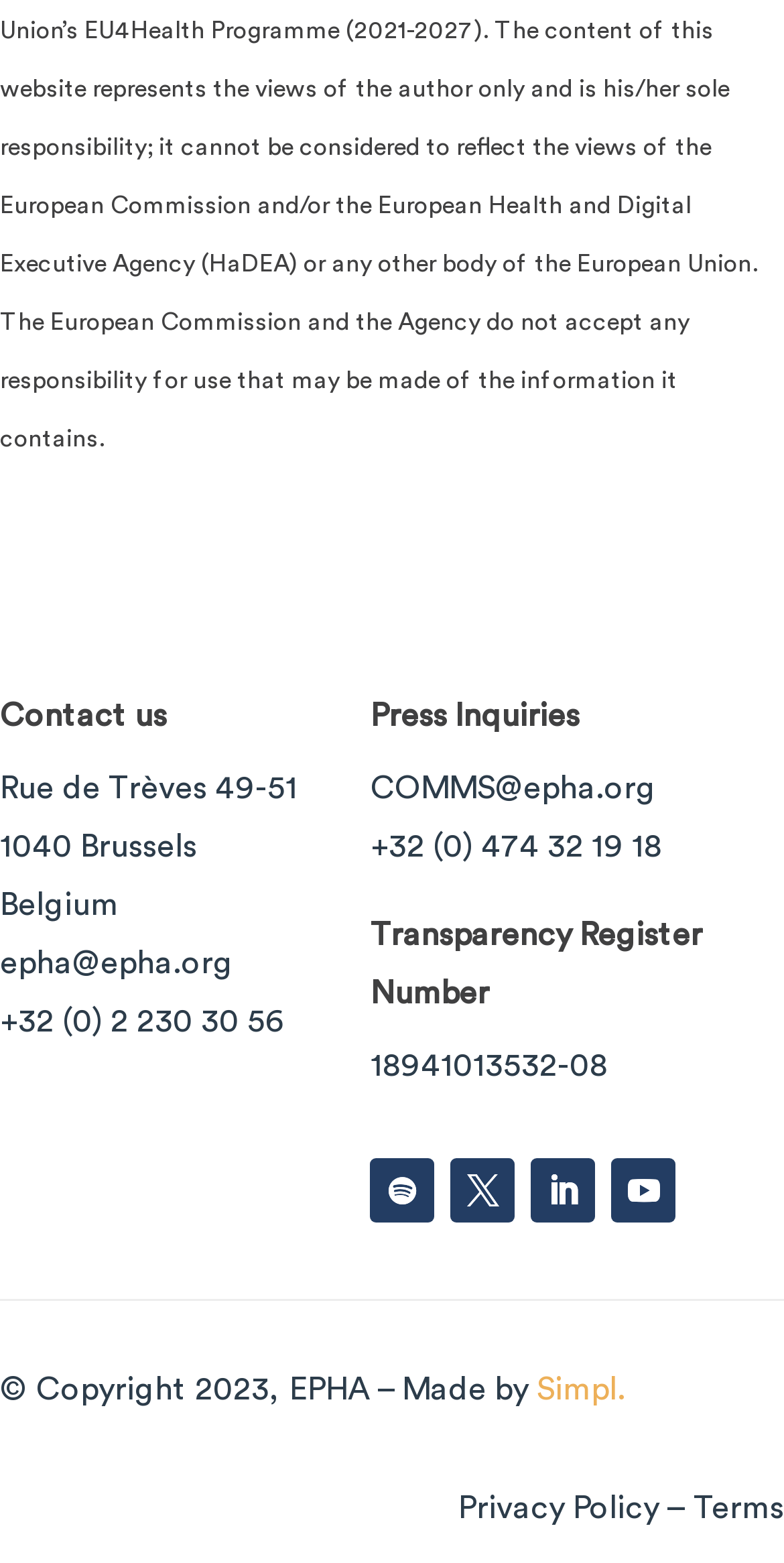Please find the bounding box coordinates of the element that needs to be clicked to perform the following instruction: "Contact us via email". The bounding box coordinates should be four float numbers between 0 and 1, represented as [left, top, right, bottom].

[0.0, 0.606, 0.297, 0.627]